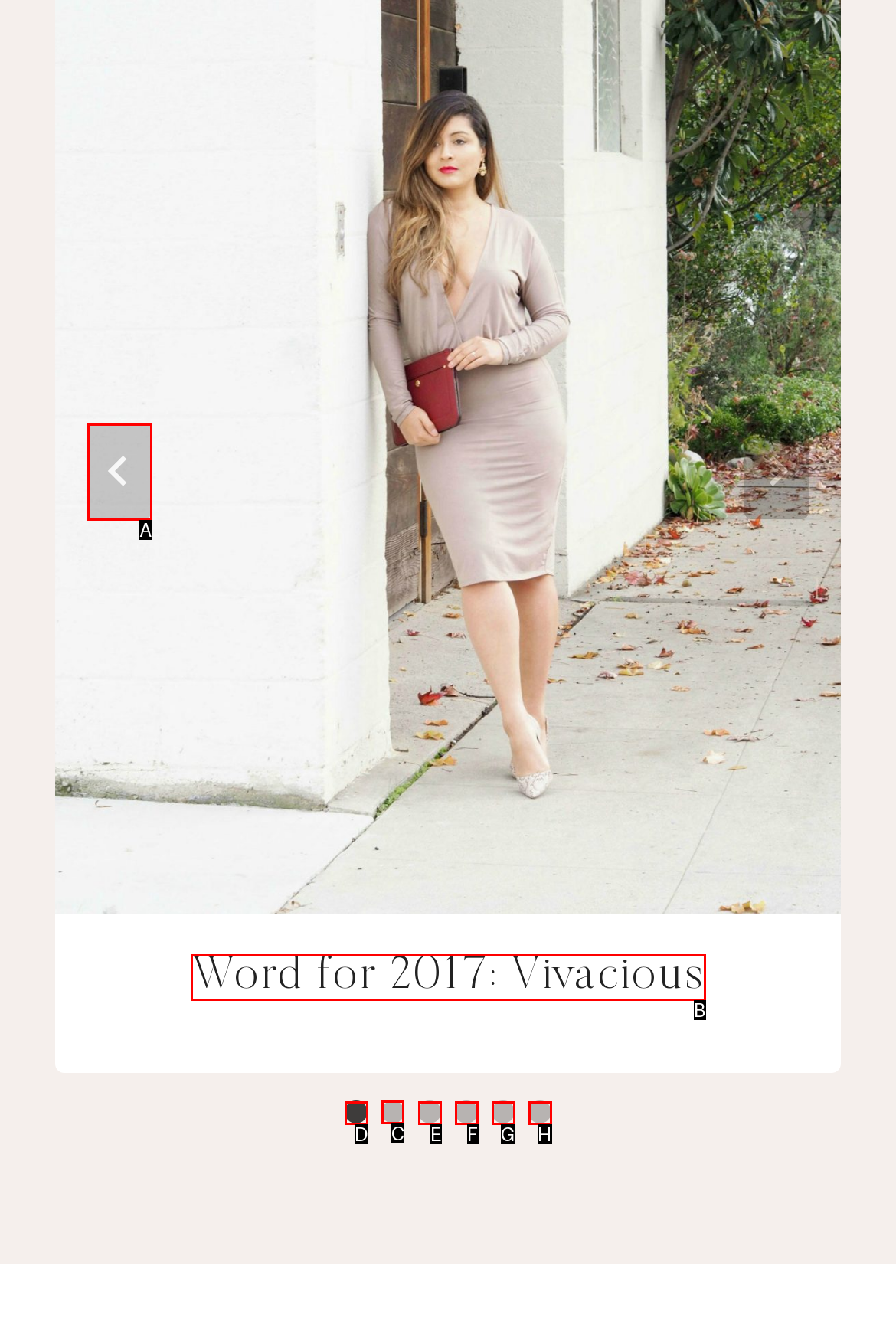Tell me which letter corresponds to the UI element that will allow you to Select slide 2. Answer with the letter directly.

C